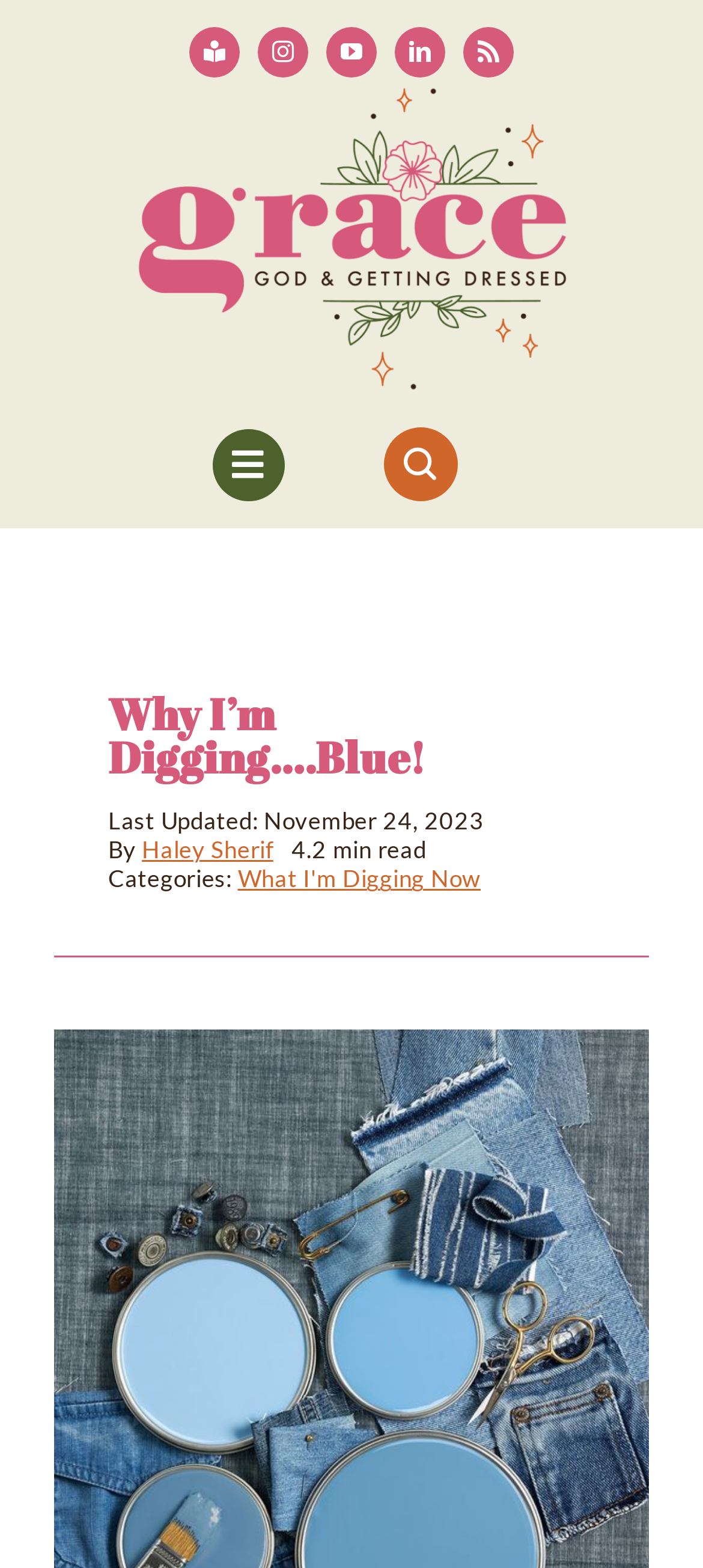Please indicate the bounding box coordinates of the element's region to be clicked to achieve the instruction: "View Haley's profile". Provide the coordinates as four float numbers between 0 and 1, i.e., [left, top, right, bottom].

[0.202, 0.533, 0.389, 0.551]